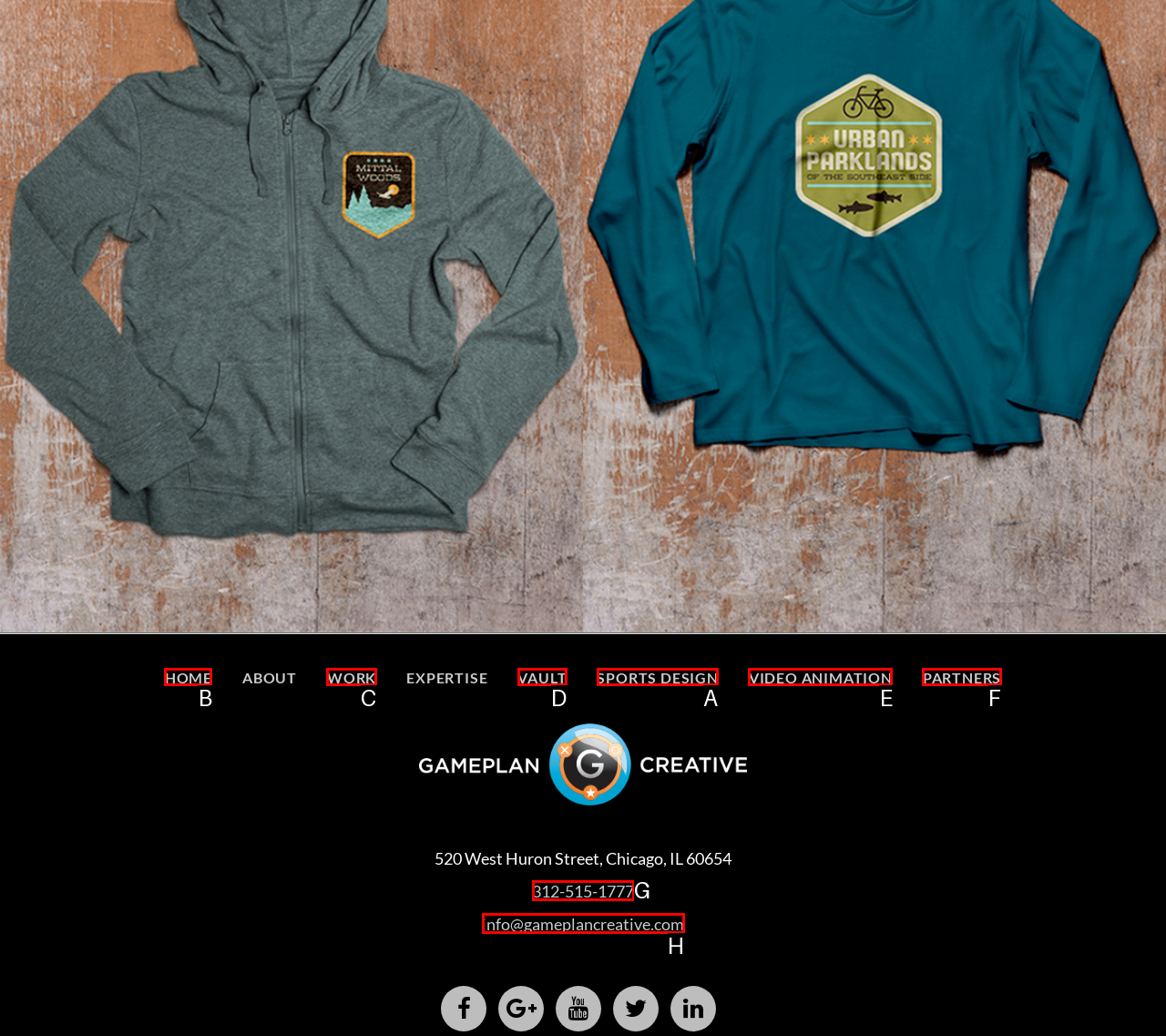Select the appropriate HTML element that needs to be clicked to finish the task: visit sports design page
Reply with the letter of the chosen option.

A